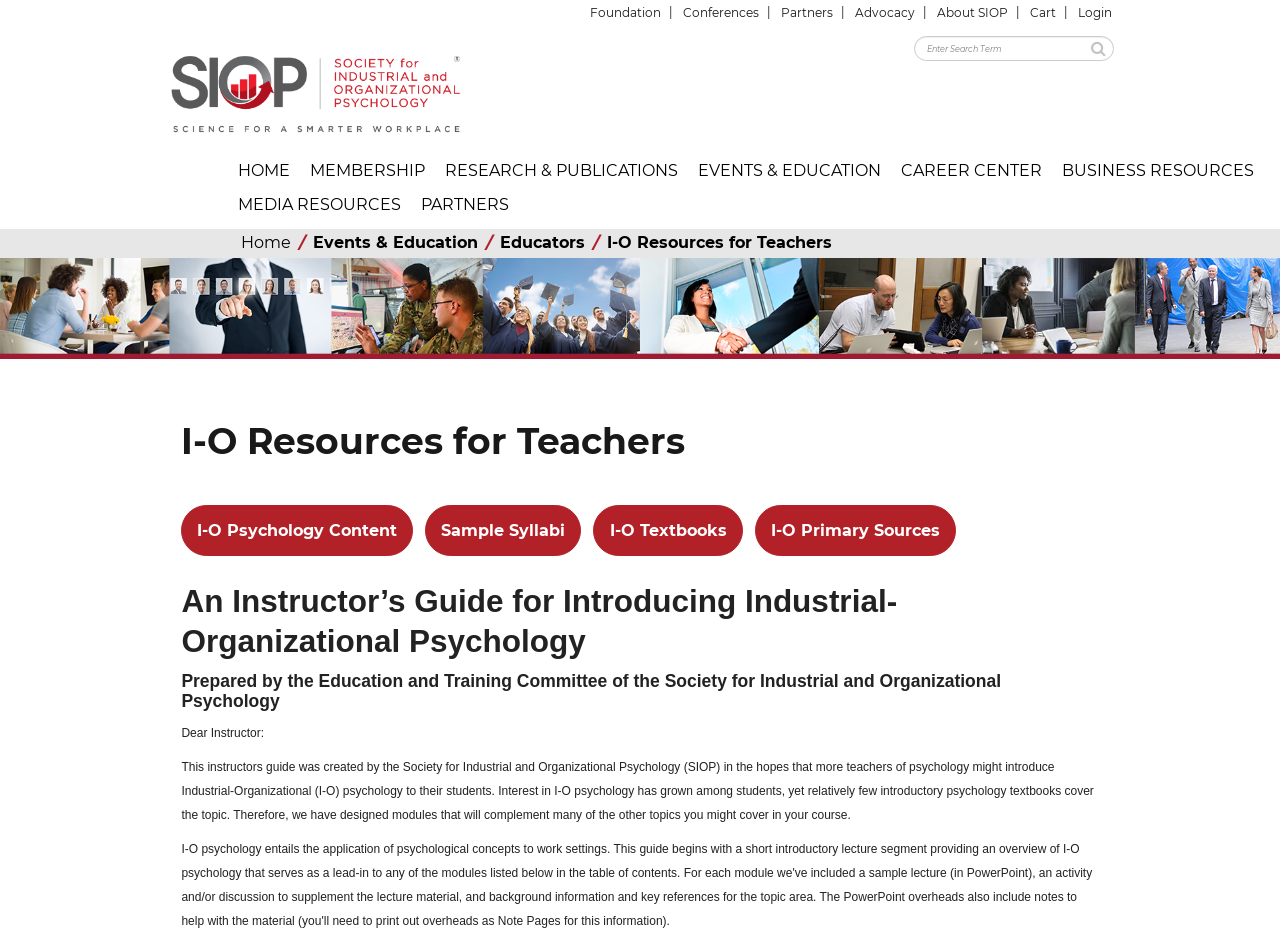Based on the image, please elaborate on the answer to the following question:
What is the purpose of the instructor's guide?

I found the answer by reading the introductory text of the instructor's guide, which states that the guide was created to help teachers of psychology introduce Industrial-Organizational psychology to their students.